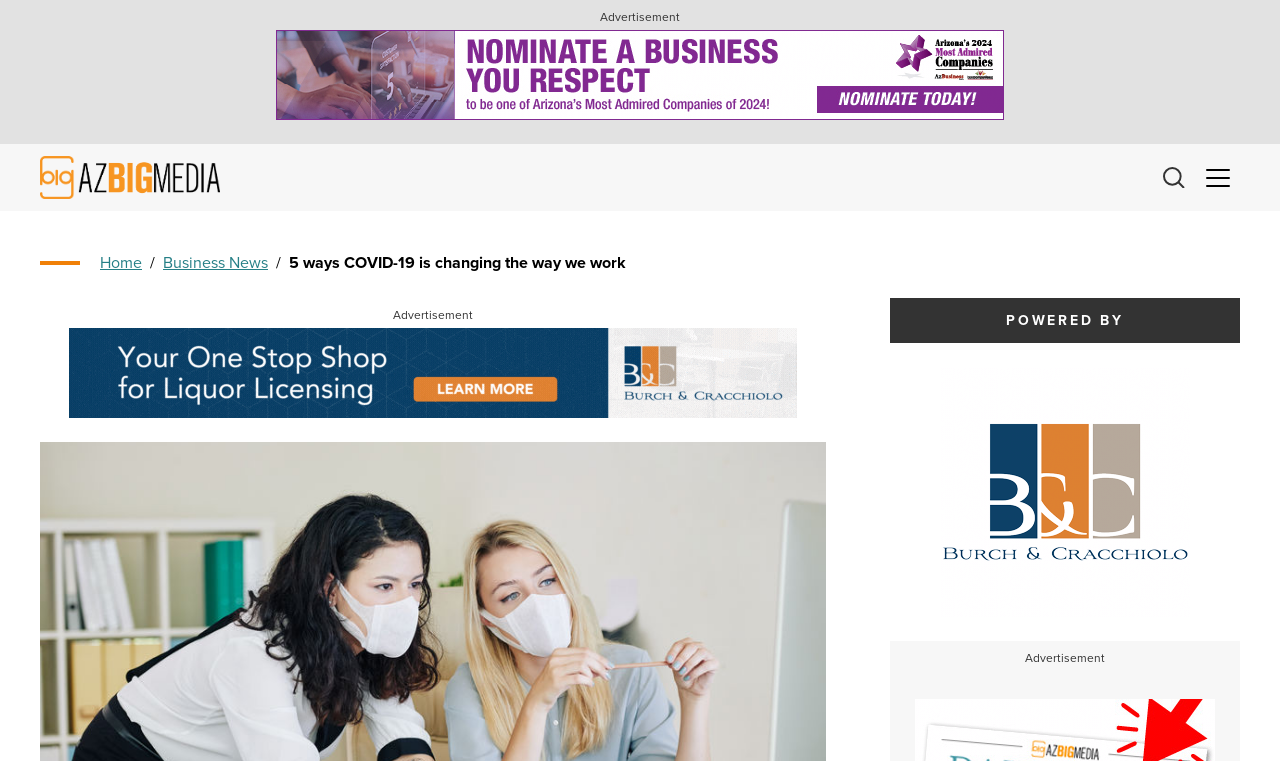Give the bounding box coordinates for this UI element: "AZ Big Media Logo". The coordinates should be four float numbers between 0 and 1, arranged as [left, top, right, bottom].

[0.031, 0.205, 0.172, 0.262]